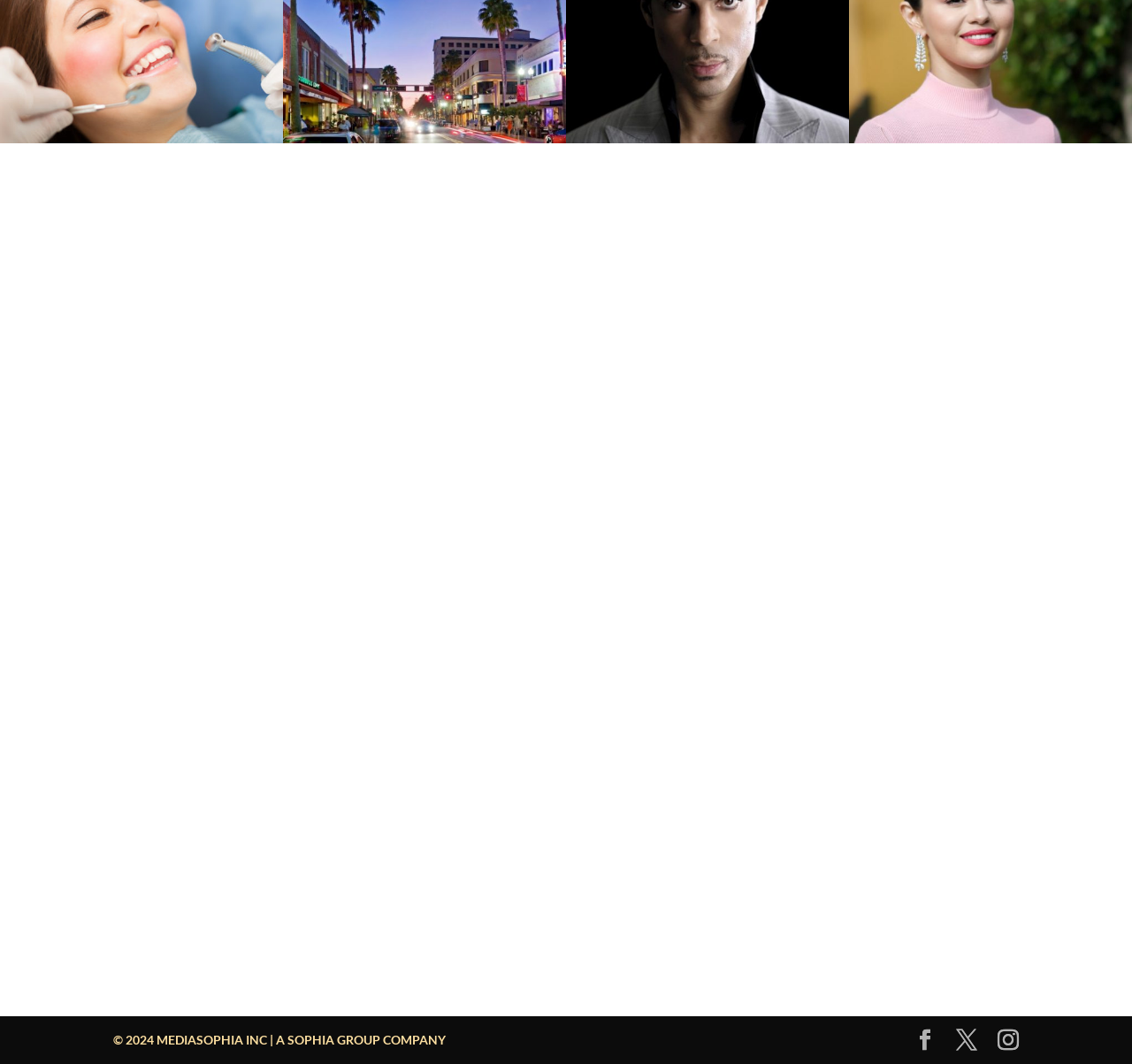Provide a brief response in the form of a single word or phrase:
What is the copyright year of the website?

2024